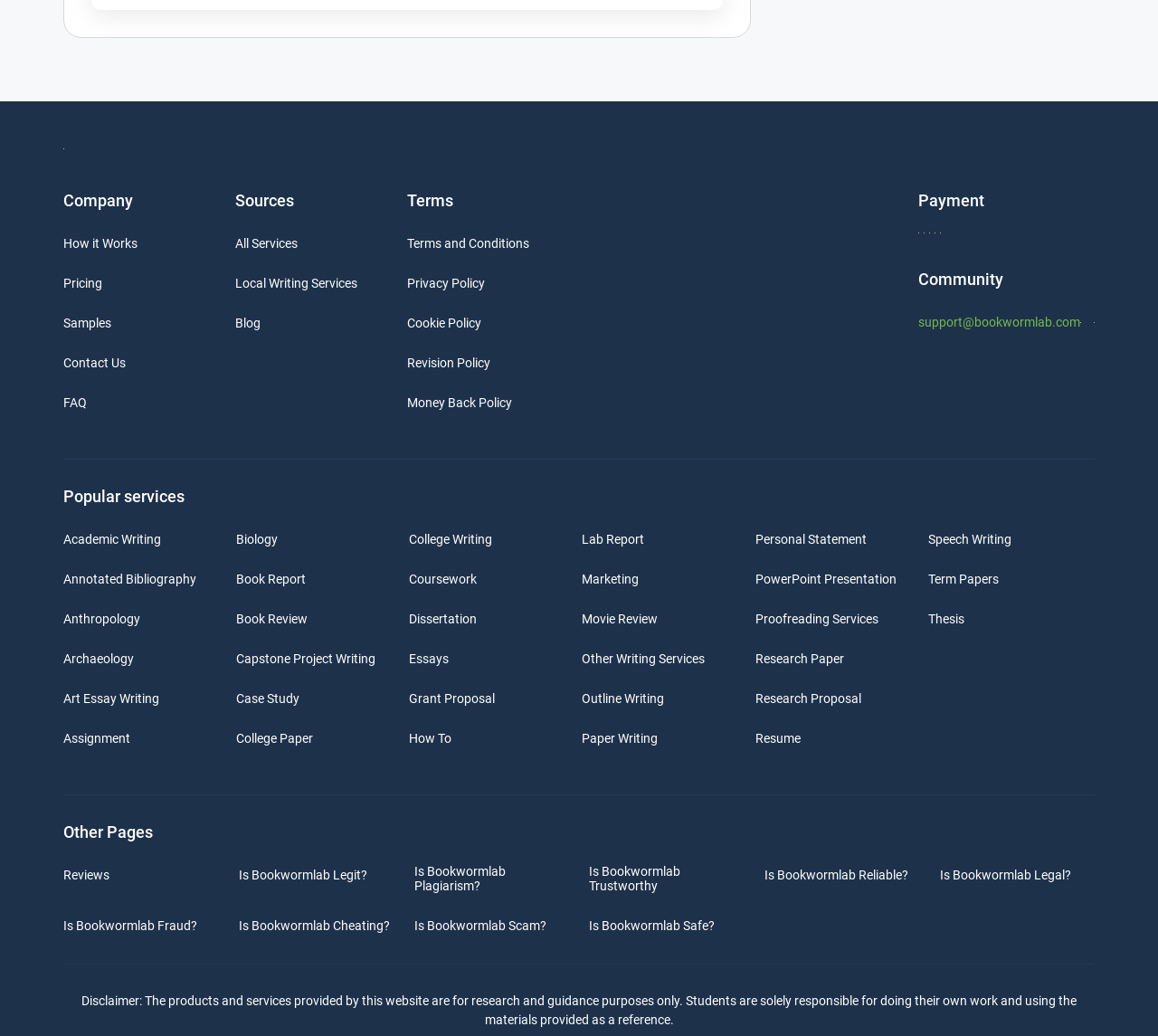Answer the following in one word or a short phrase: 
What is the category of 'Anthropology'?

Academic Writing